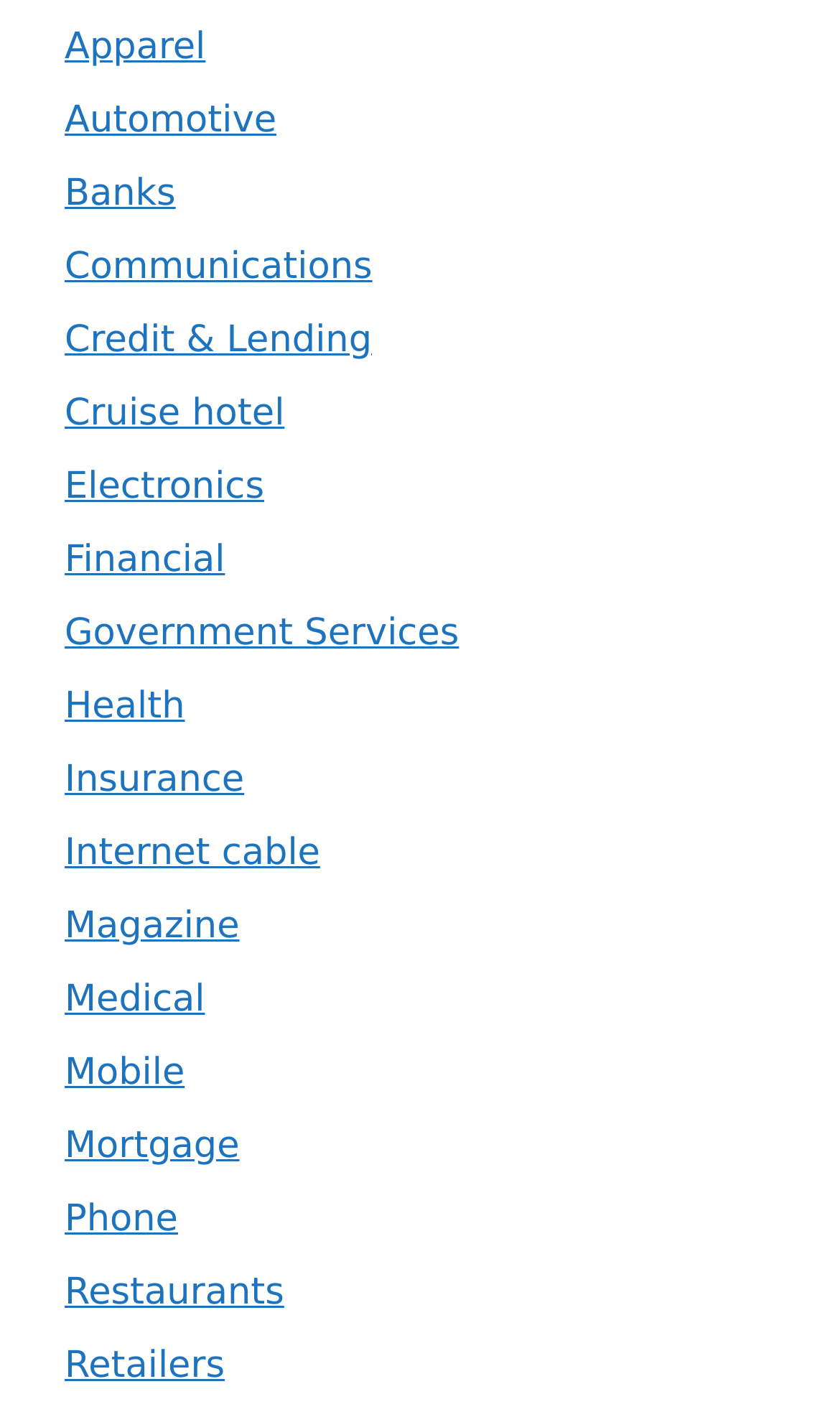Identify the bounding box coordinates of the clickable section necessary to follow the following instruction: "Learn about Credit & Lending". The coordinates should be presented as four float numbers from 0 to 1, i.e., [left, top, right, bottom].

[0.077, 0.226, 0.443, 0.257]